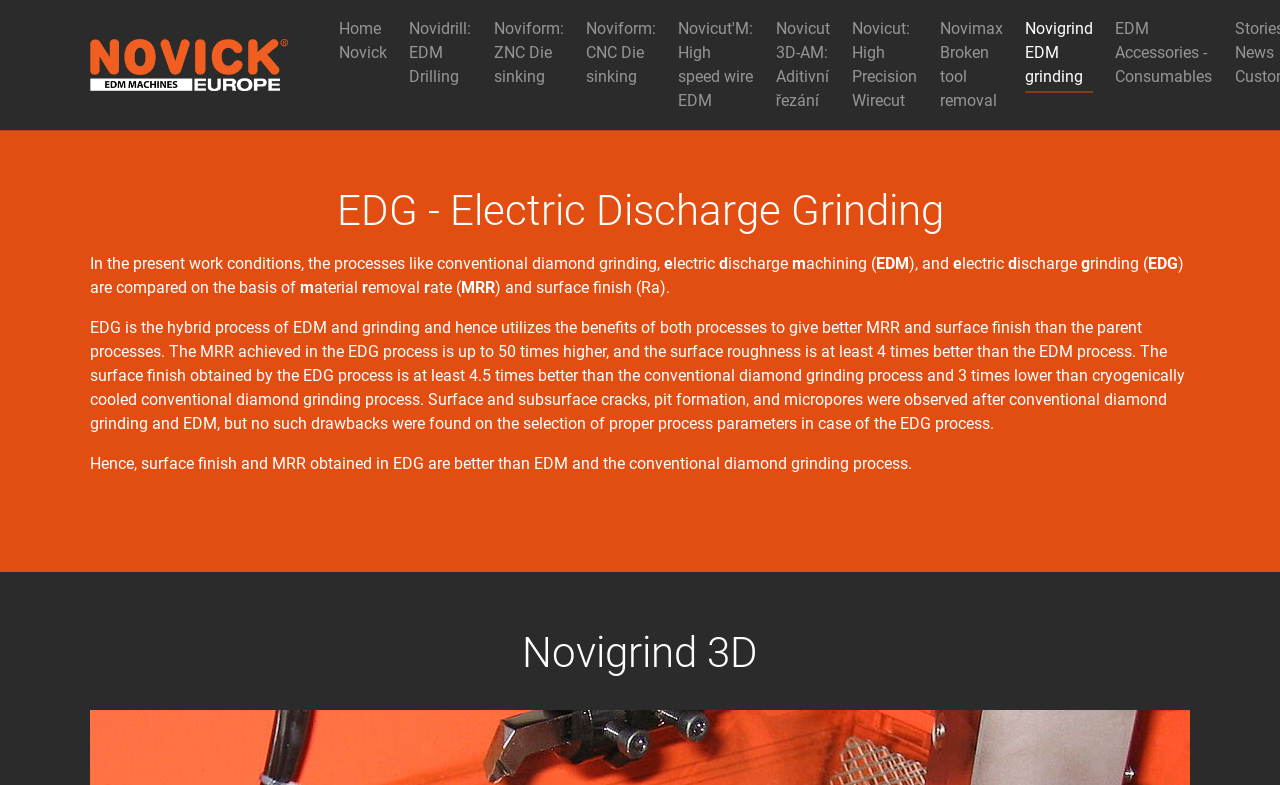Please find the bounding box coordinates of the clickable region needed to complete the following instruction: "Explore Novidrill: EDM Drilling". The bounding box coordinates must consist of four float numbers between 0 and 1, i.e., [left, top, right, bottom].

[0.311, 0.011, 0.377, 0.124]